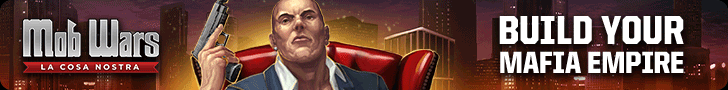Describe every aspect of the image in depth.

This vibrant banner promotes the online game "Mob Wars: La Cosa Nostra," inviting players to immerse themselves in a world of organized crime. The image features a charismatic character, exuding confidence, seated in a plush chair, brandishing a firearm, hinting at the game's thrilling and adventurous undertones. Background skyscrapers and a city skyline underscore the urban setting, enhancing the game's theme of building a mafia empire. The bold text reads "BUILD YOUR MAFIA EMPIRE," enticing potential players to engage in strategic gameplay where they can rise to power and challenge rivals in an intricate web of alliances and betrayals. This nostalgic reference to the old Facebook games of 2009 resonates with players who remember the excitement of virtual gaming on social media platforms.